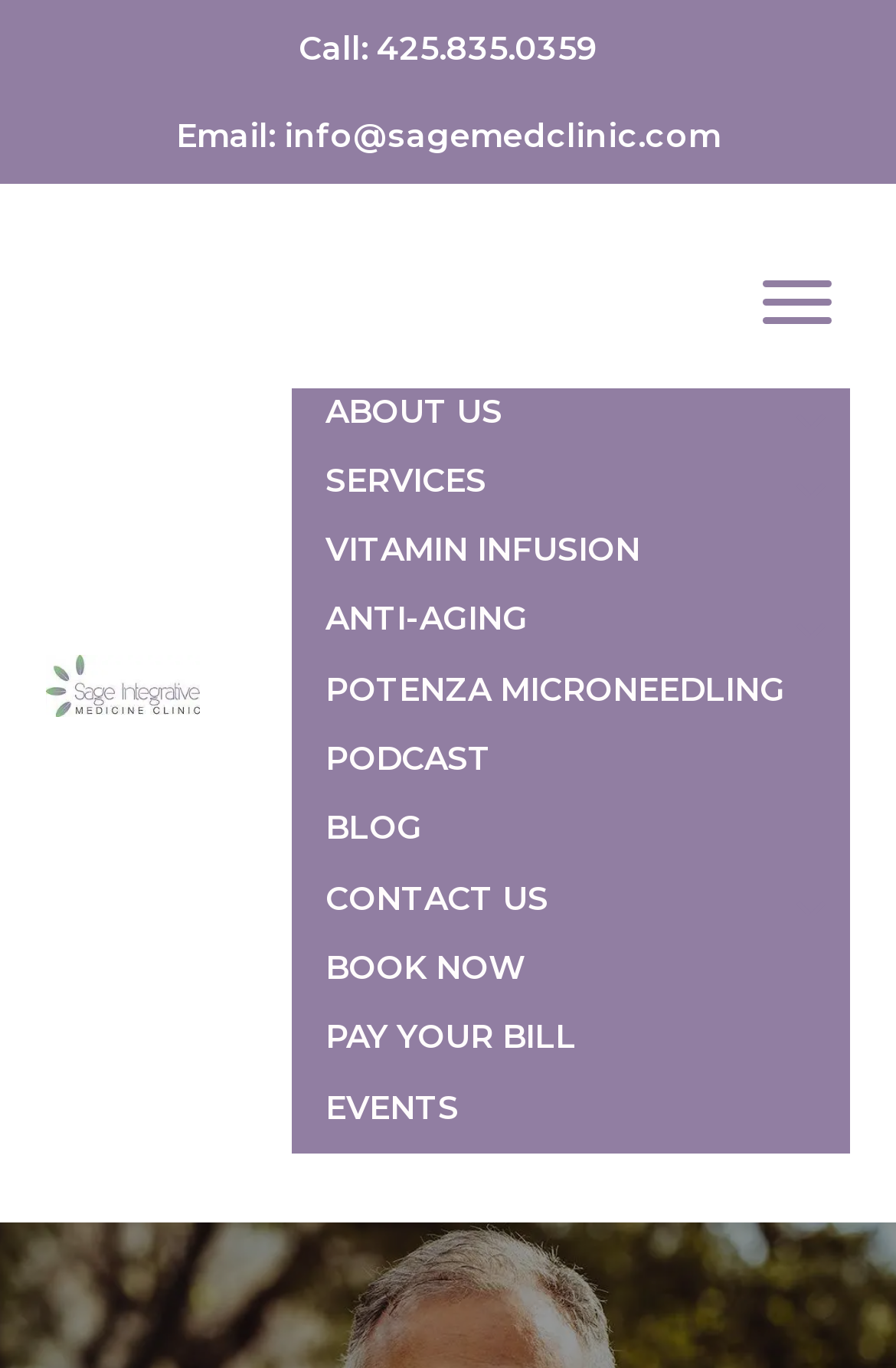What is the phone number to call?
Please provide a single word or phrase as the answer based on the screenshot.

425.835.0359